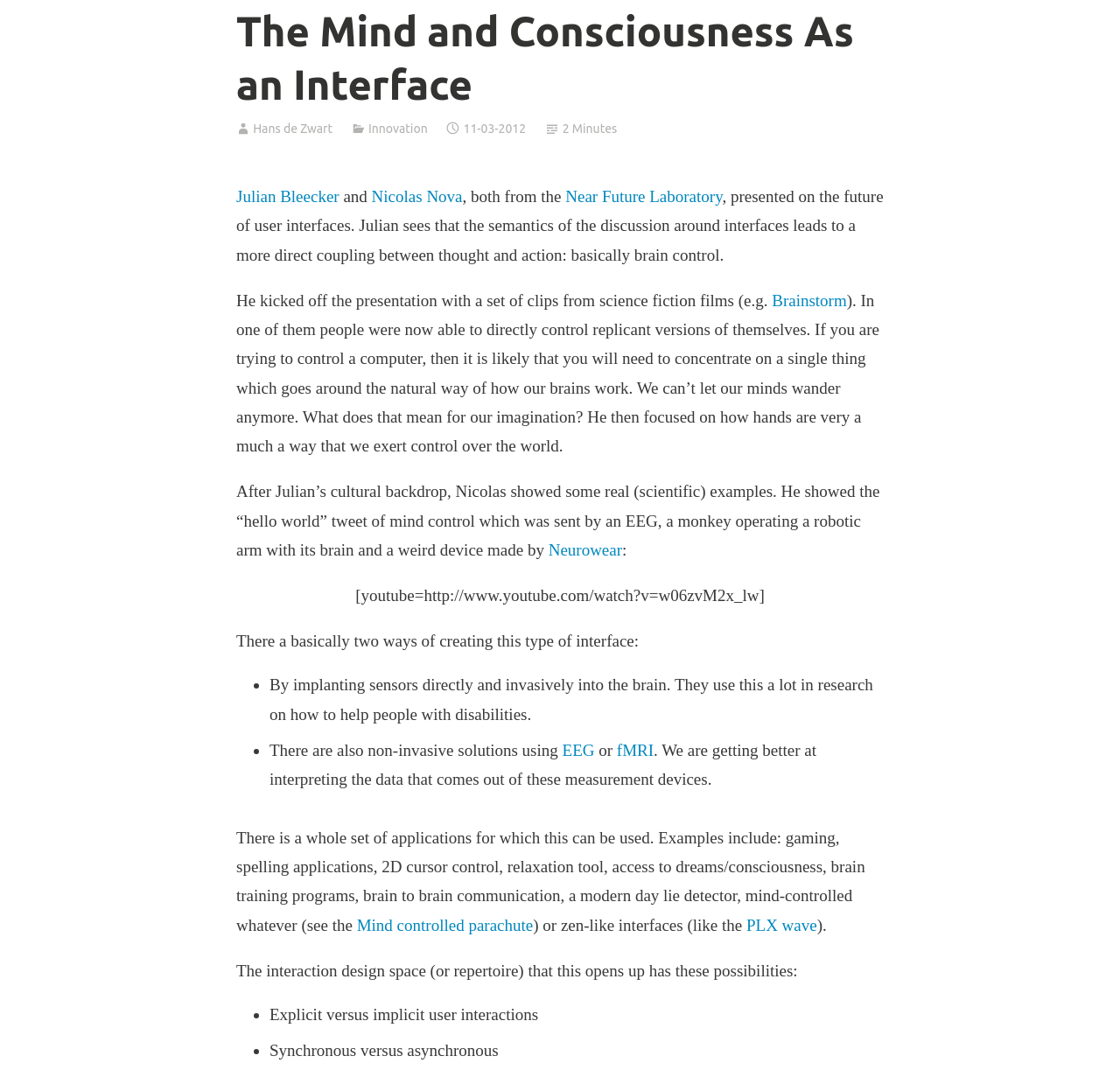For the given element description Near Future Laboratory, determine the bounding box coordinates of the UI element. The coordinates should follow the format (top-left x, top-left y, bottom-right x, bottom-right y) and be within the range of 0 to 1.

[0.505, 0.174, 0.645, 0.191]